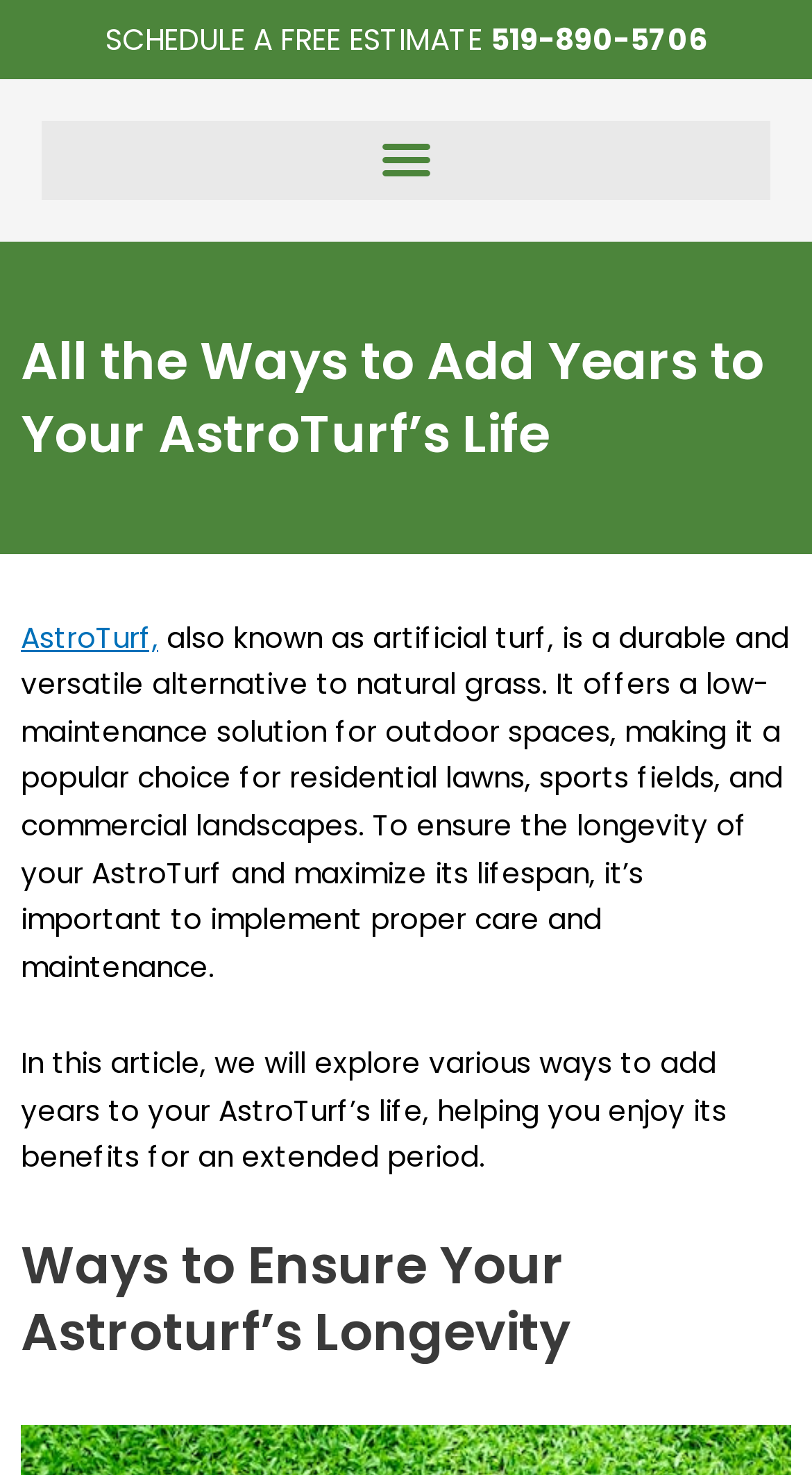What is the purpose of AstroTurf?
Please provide a comprehensive answer to the question based on the webpage screenshot.

According to the webpage, AstroTurf offers a low-maintenance solution for outdoor spaces, making it a popular choice for residential lawns, sports fields, and commercial landscapes.